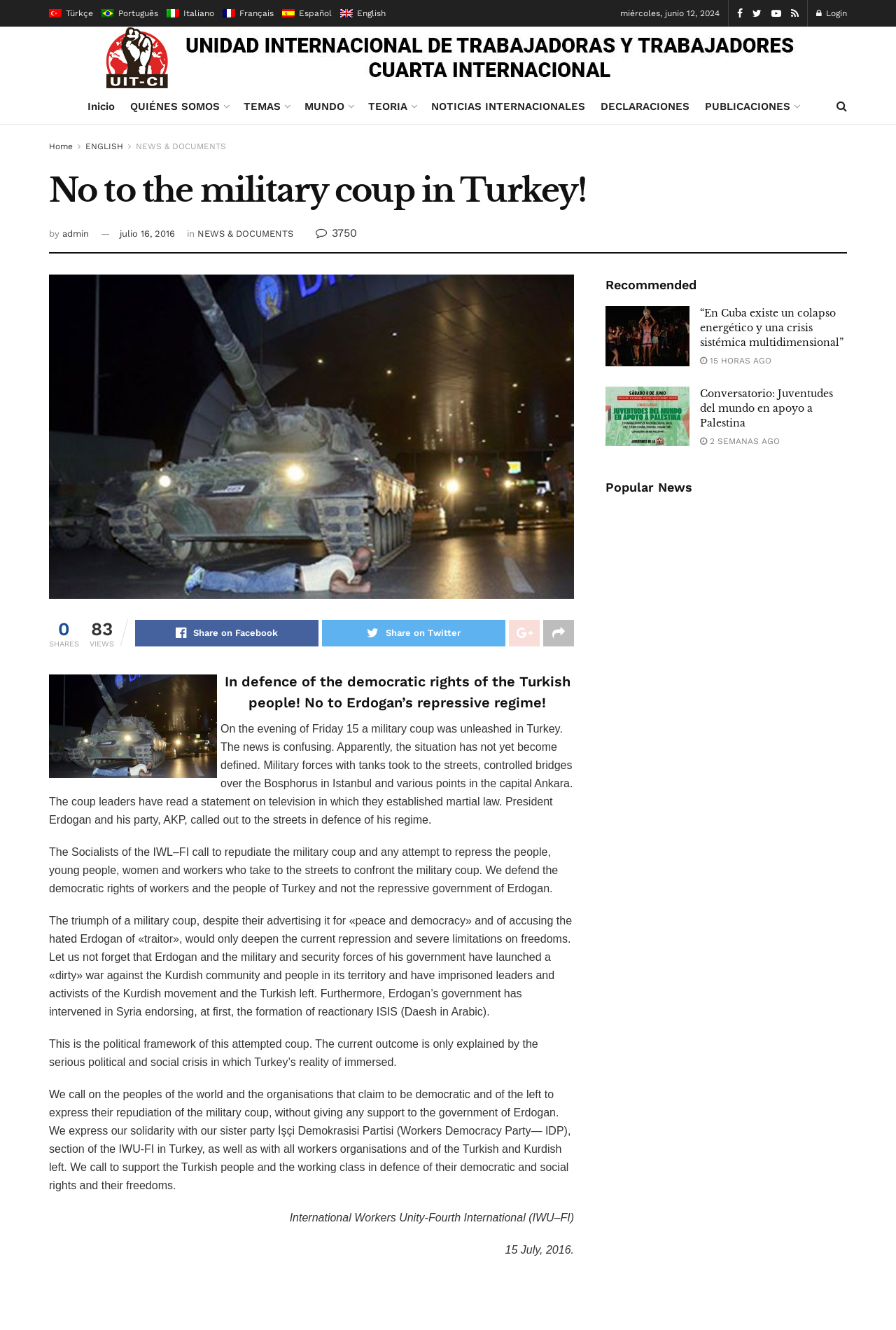Please provide the main heading of the webpage content.

No to the military coup in Turkey!